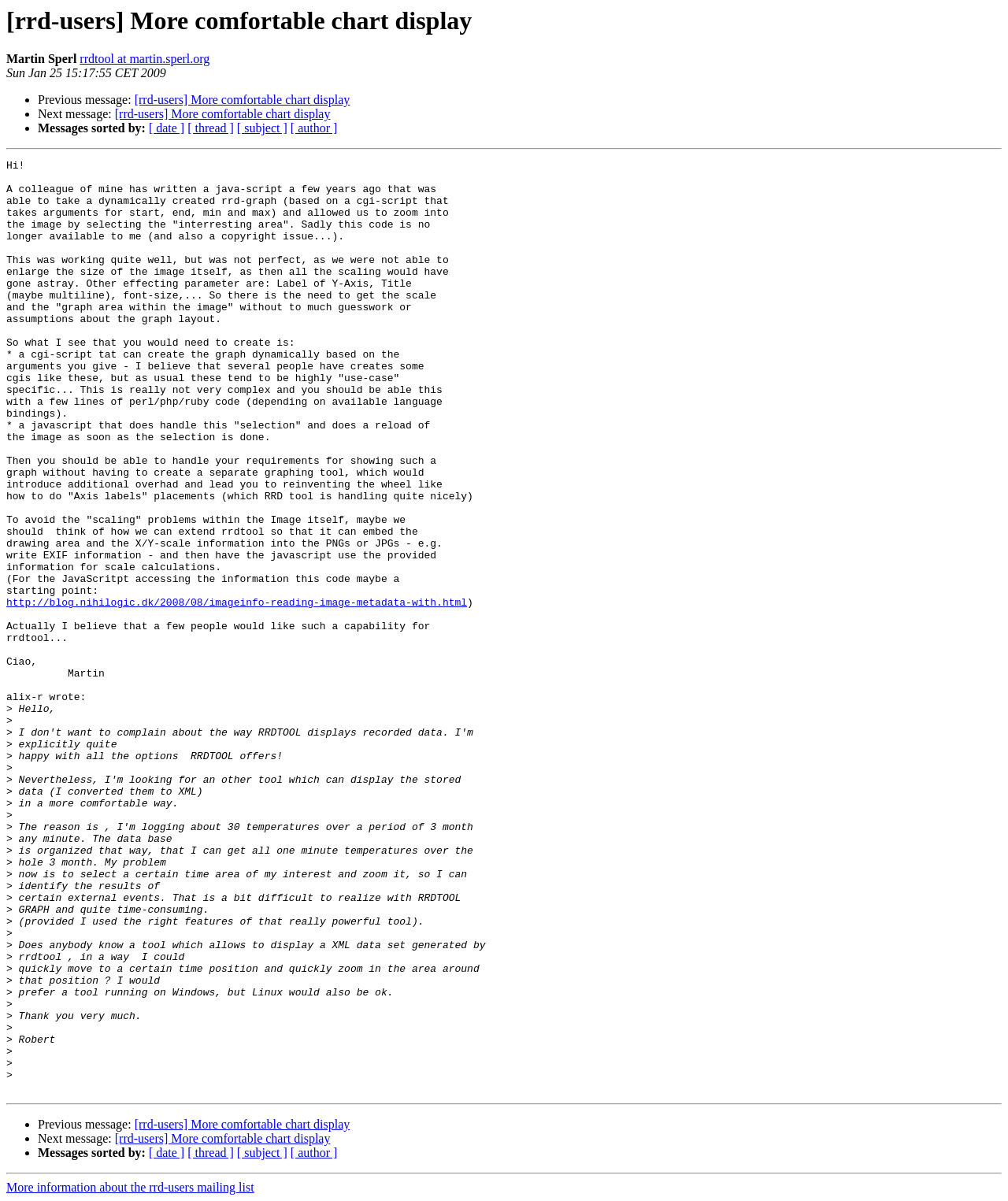Calculate the bounding box coordinates for the UI element based on the following description: "http://blog.nihilogic.dk/2008/08/imageinfo-reading-image-metadata-with.html". Ensure the coordinates are four float numbers between 0 and 1, i.e., [left, top, right, bottom].

[0.006, 0.497, 0.465, 0.507]